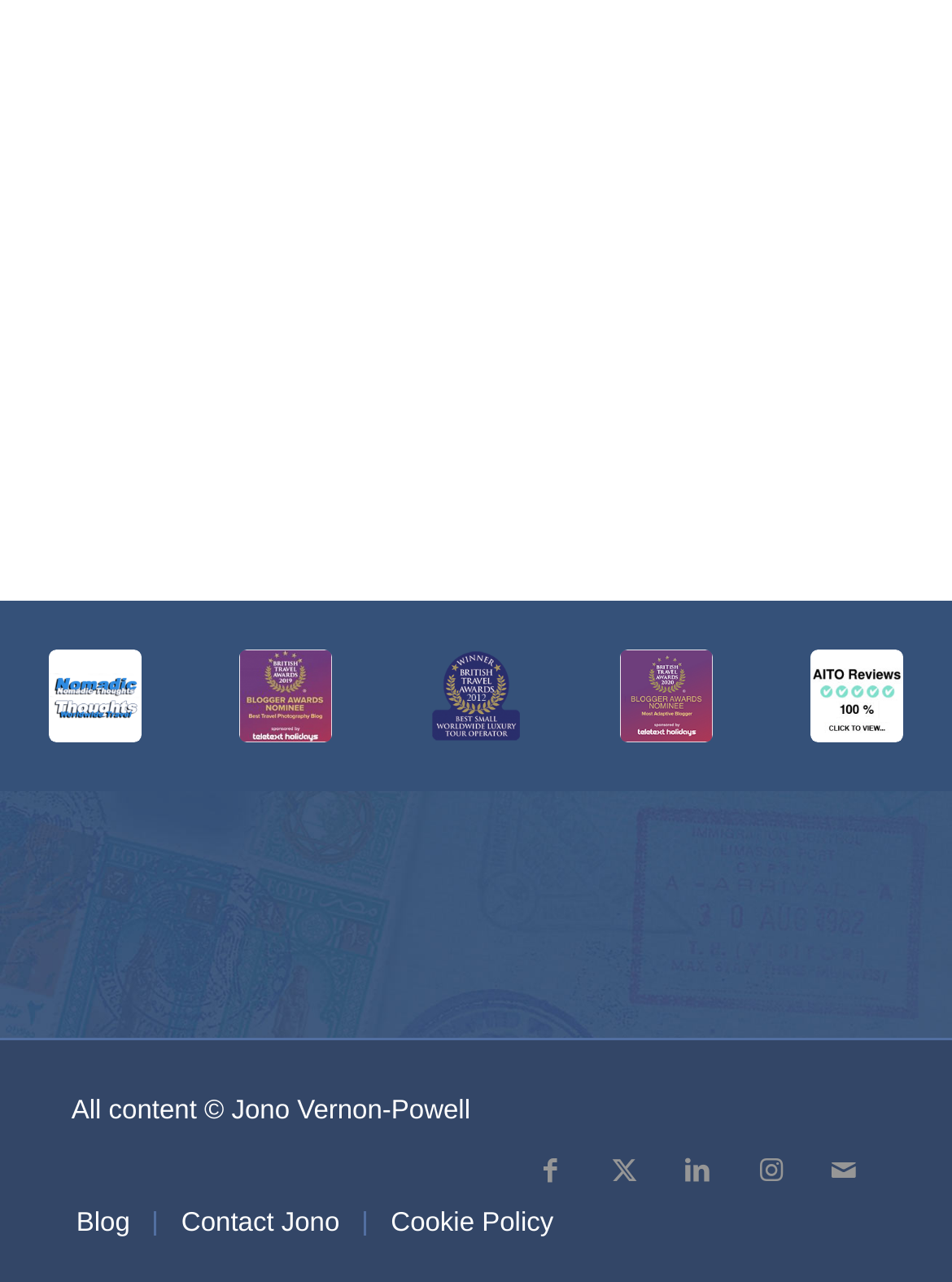From the element description: "Facebook", extract the bounding box coordinates of the UI element. The coordinates should be expressed as four float numbers between 0 and 1, in the order [left, top, right, bottom].

[0.54, 0.885, 0.617, 0.942]